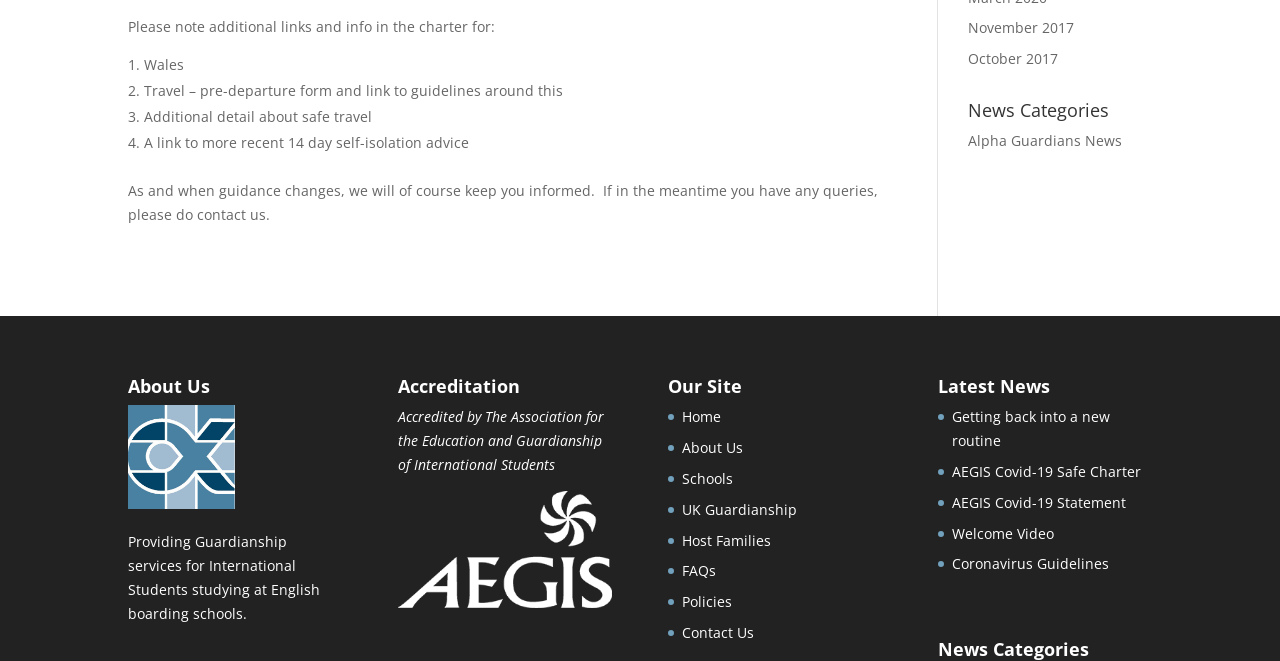Identify the bounding box coordinates for the UI element described as: "AEGIS Covid-19 Statement".

[0.744, 0.746, 0.88, 0.774]